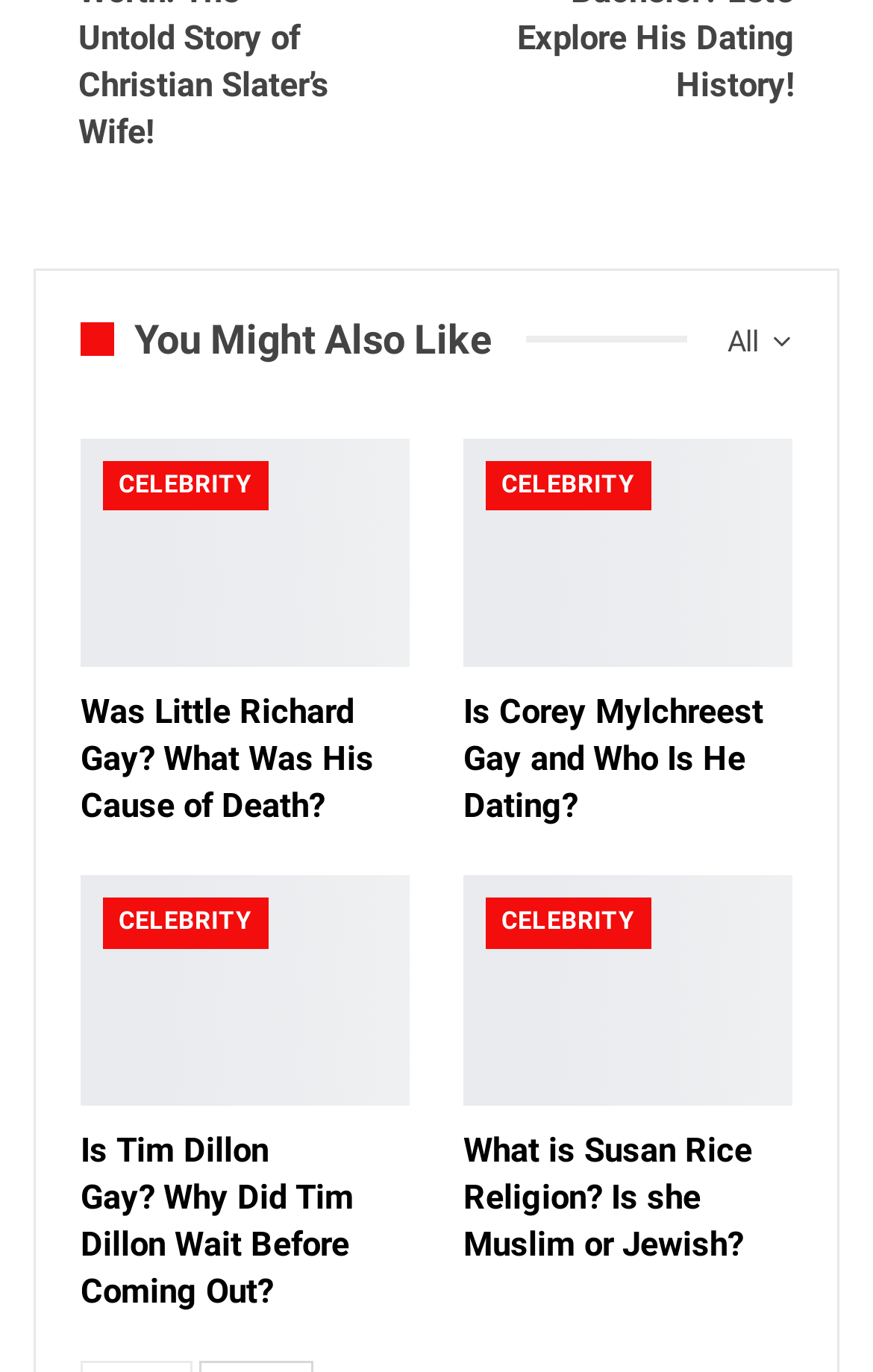How many duplicate links are there?
Answer the question using a single word or phrase, according to the image.

4